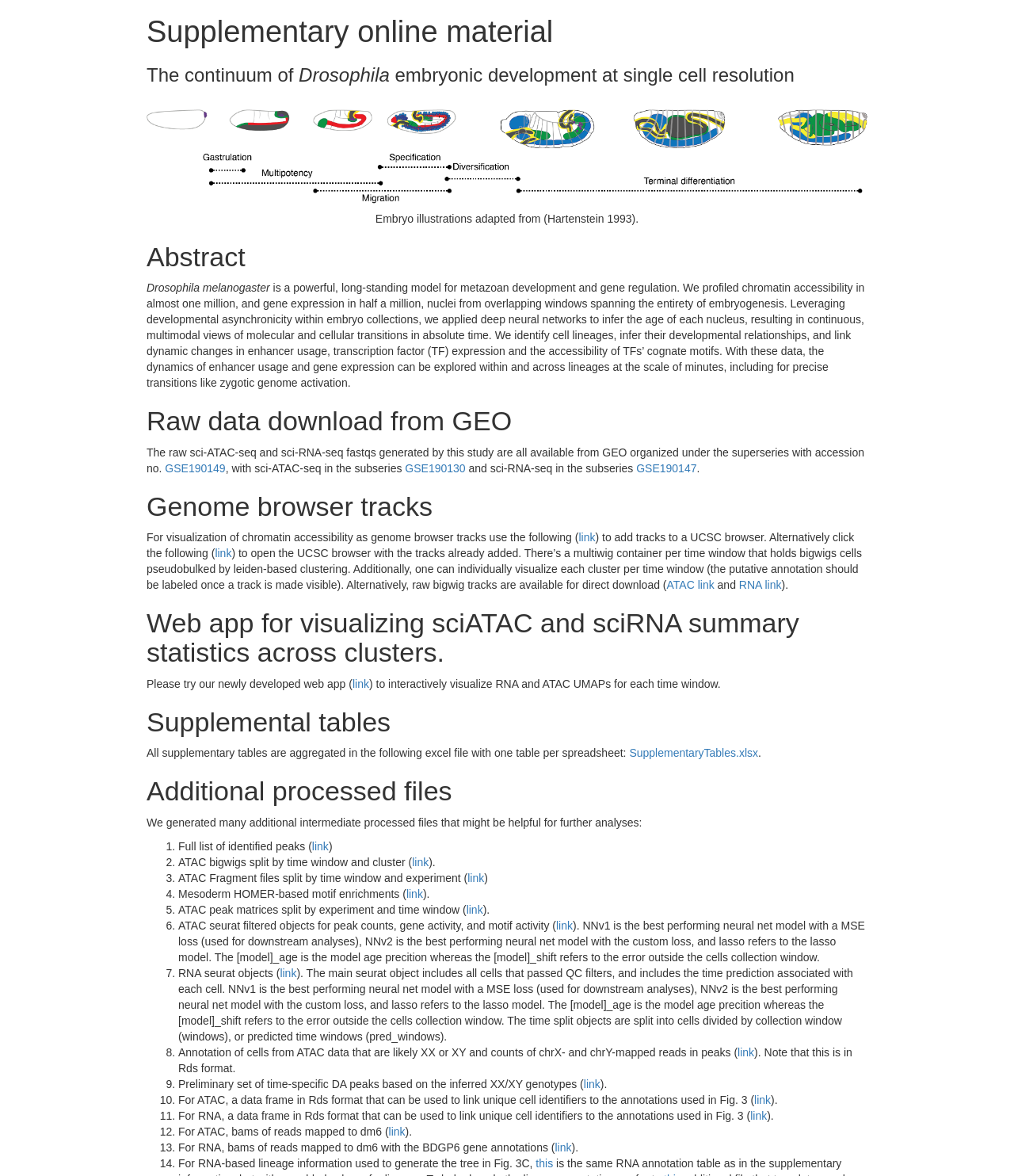With reference to the screenshot, provide a detailed response to the question below:
What is the focus of the study's analysis?

The study's analysis focuses on chromatin accessibility and gene regulation, as evidenced by the mention of profiling chromatin accessibility and gene expression in the abstract, and the availability of data and tools for exploring these aspects of Drosophila embryonic development.